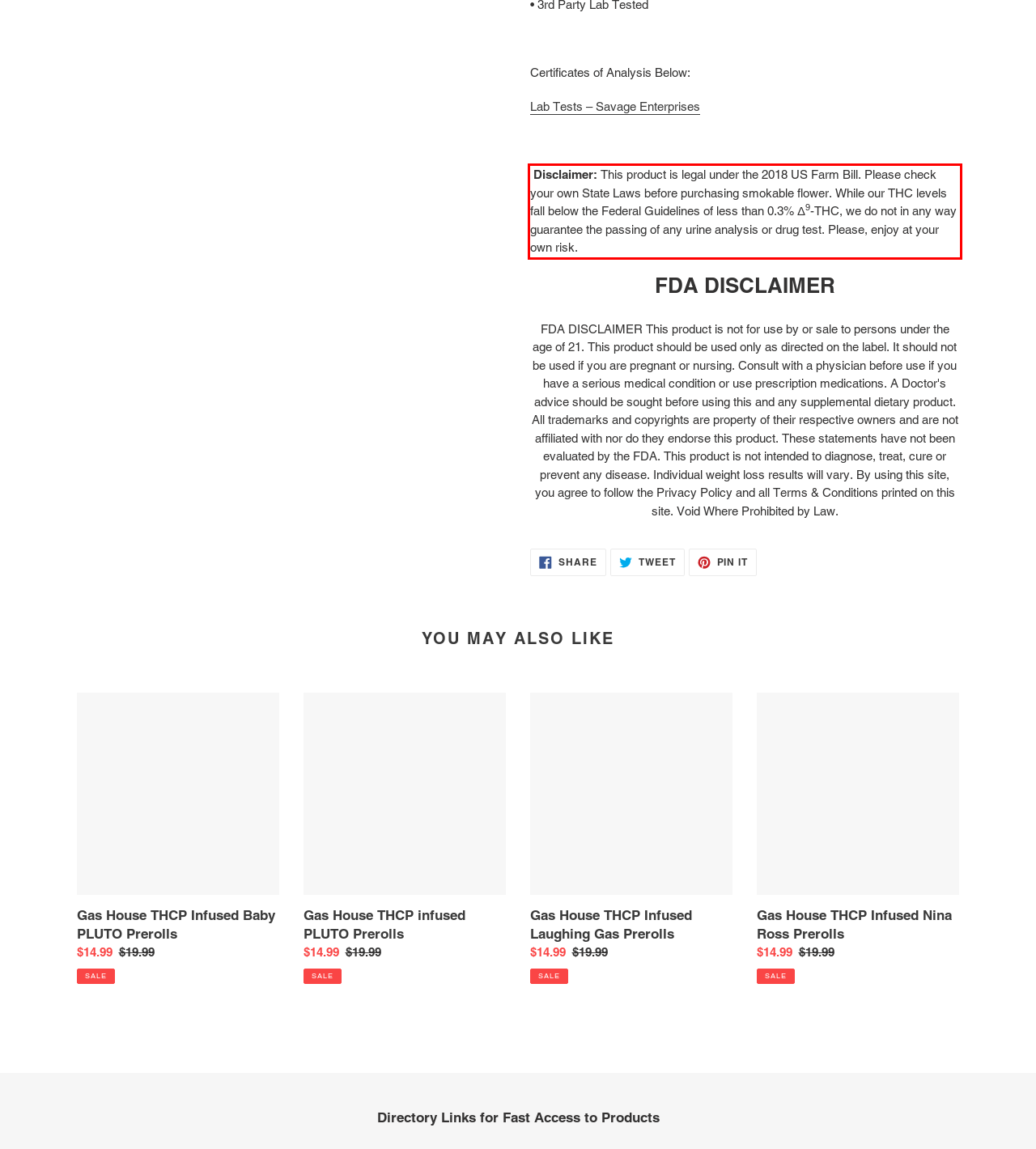You have a screenshot of a webpage with a red bounding box. Use OCR to generate the text contained within this red rectangle.

Disclaimer: This product is legal under the 2018 US Farm Bill. Please check your own State Laws before purchasing smokable flower. While our THC levels fall below the Federal Guidelines of less than 0.3% Δ9-THC, we do not in any way guarantee the passing of any urine analysis or drug test. Please, enjoy at your own risk.